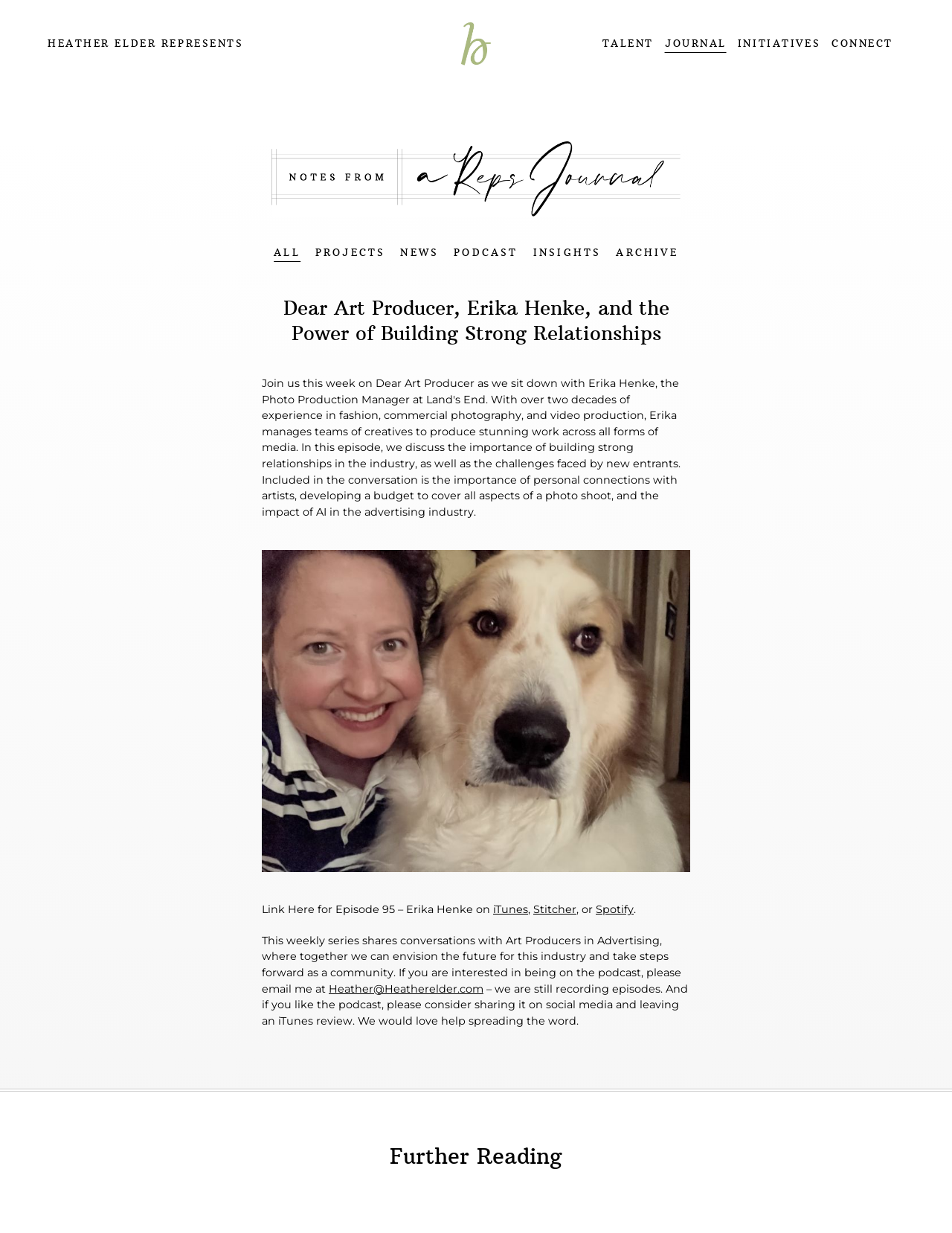Describe every aspect of the webpage comprehensively.

This webpage appears to be a podcast episode page, specifically episode 95, featuring Erika Henke. At the top, there are multiple links to different sections of the website, including "HEATHER ELDER REPRESENTS", "TALENT", "JOURNAL", "INITIATIVES", and "CONNECT". The "CONNECT" section has a dropdown menu with links to "ALL", "PROJECTS", "NEWS", "PODCAST", "INSIGHTS", and "ARCHIVE".

Below the top navigation, there is a heading that reads "Dear Art Producer, Erika Henke, and the Power of Building Strong Relationships". This is followed by a paragraph of text that describes the podcast episode, mentioning the importance of building strong relationships in the industry and the challenges faced by new entrants.

To the right of the heading, there is an image with the text "Heather Elder Represents". Below the image, there are links to listen to the podcast episode on different platforms, including iTunes, Stitcher, and Spotify.

Further down the page, there is a section of text that describes the podcast series, mentioning that it shares conversations with Art Producers in Advertising and envisions the future for the industry. There is also a call to action to email the host, Heather, to be on the podcast.

At the very bottom of the page, there is a heading that reads "Further Reading", but it does not appear to have any associated content.